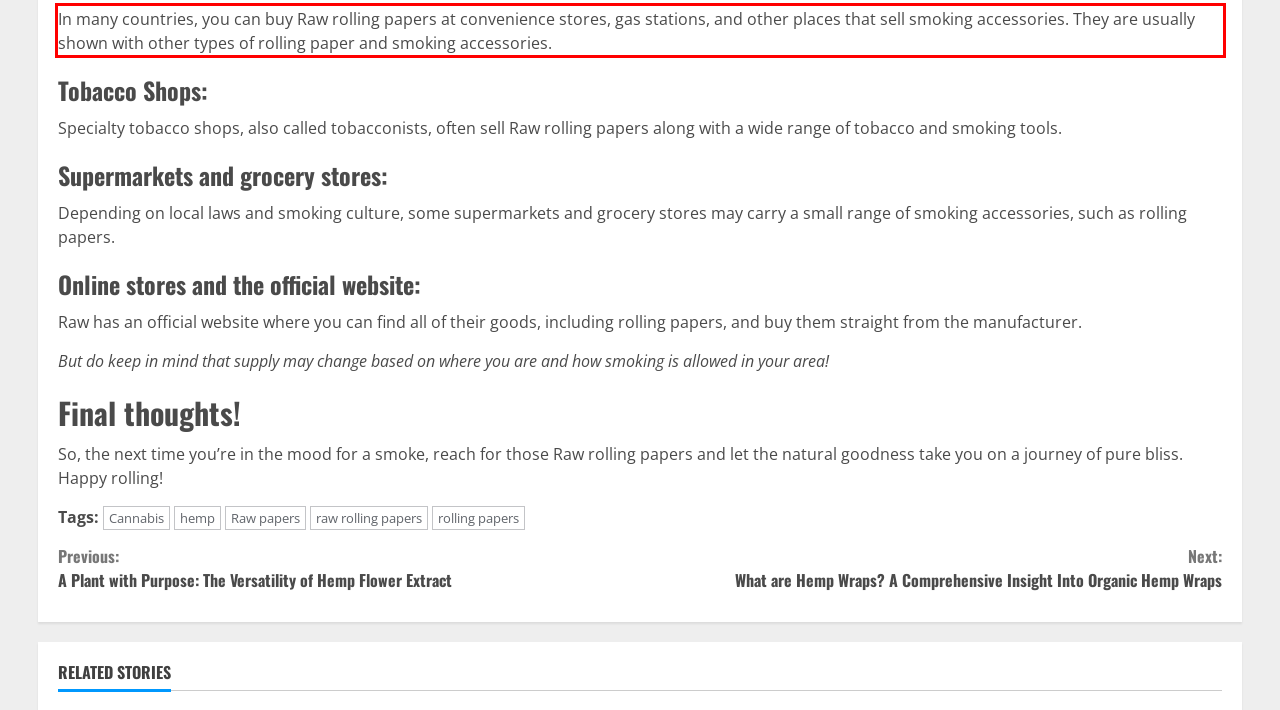Look at the screenshot of the webpage, locate the red rectangle bounding box, and generate the text content that it contains.

In many countries, you can buy Raw rolling papers at convenience stores, gas stations, and other places that sell smoking accessories. They are usually shown with other types of rolling paper and smoking accessories.